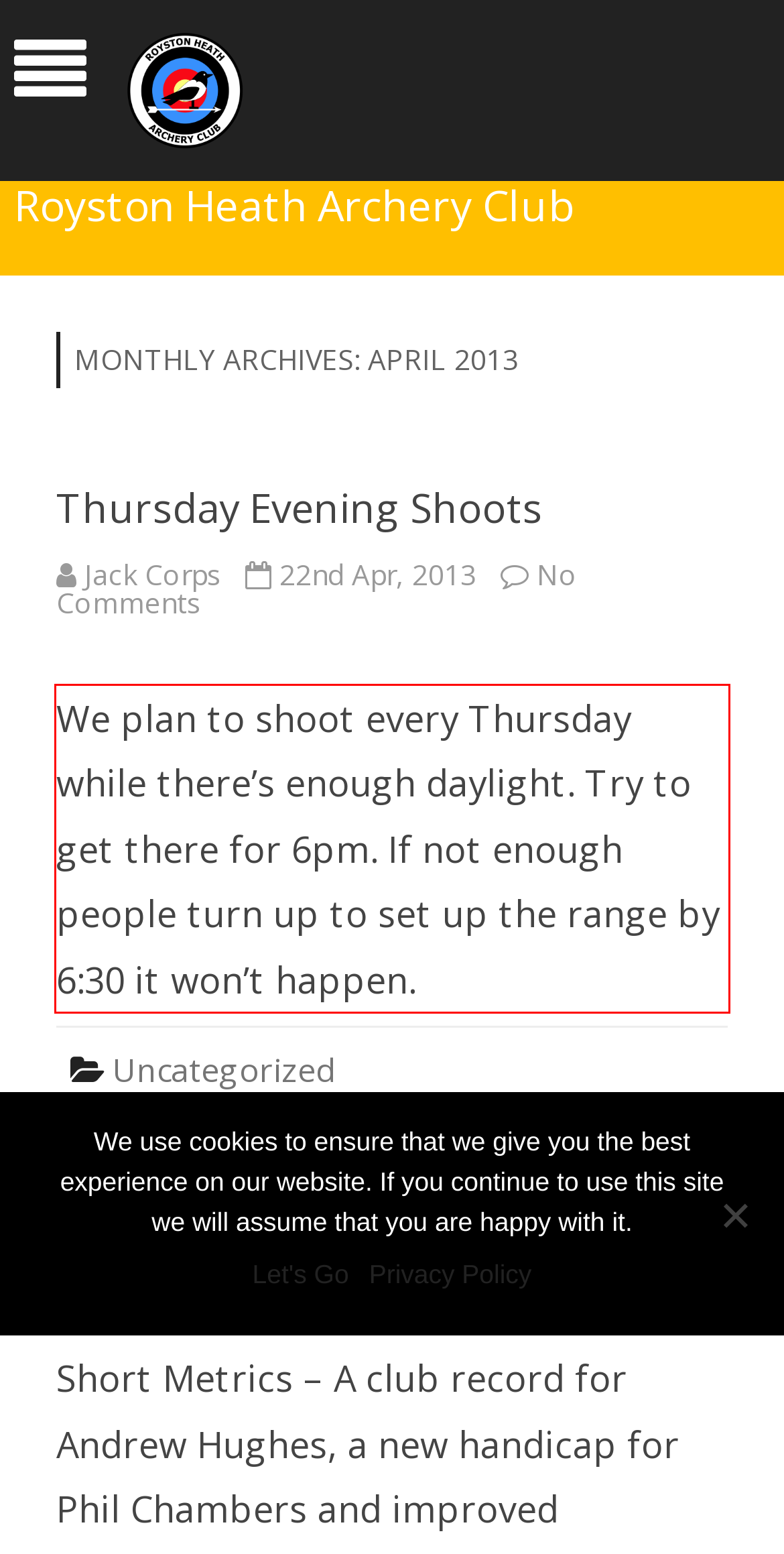In the screenshot of the webpage, find the red bounding box and perform OCR to obtain the text content restricted within this red bounding box.

We plan to shoot every Thursday while there’s enough daylight. Try to get there for 6pm. If not enough people turn up to set up the range by 6:30 it won’t happen.